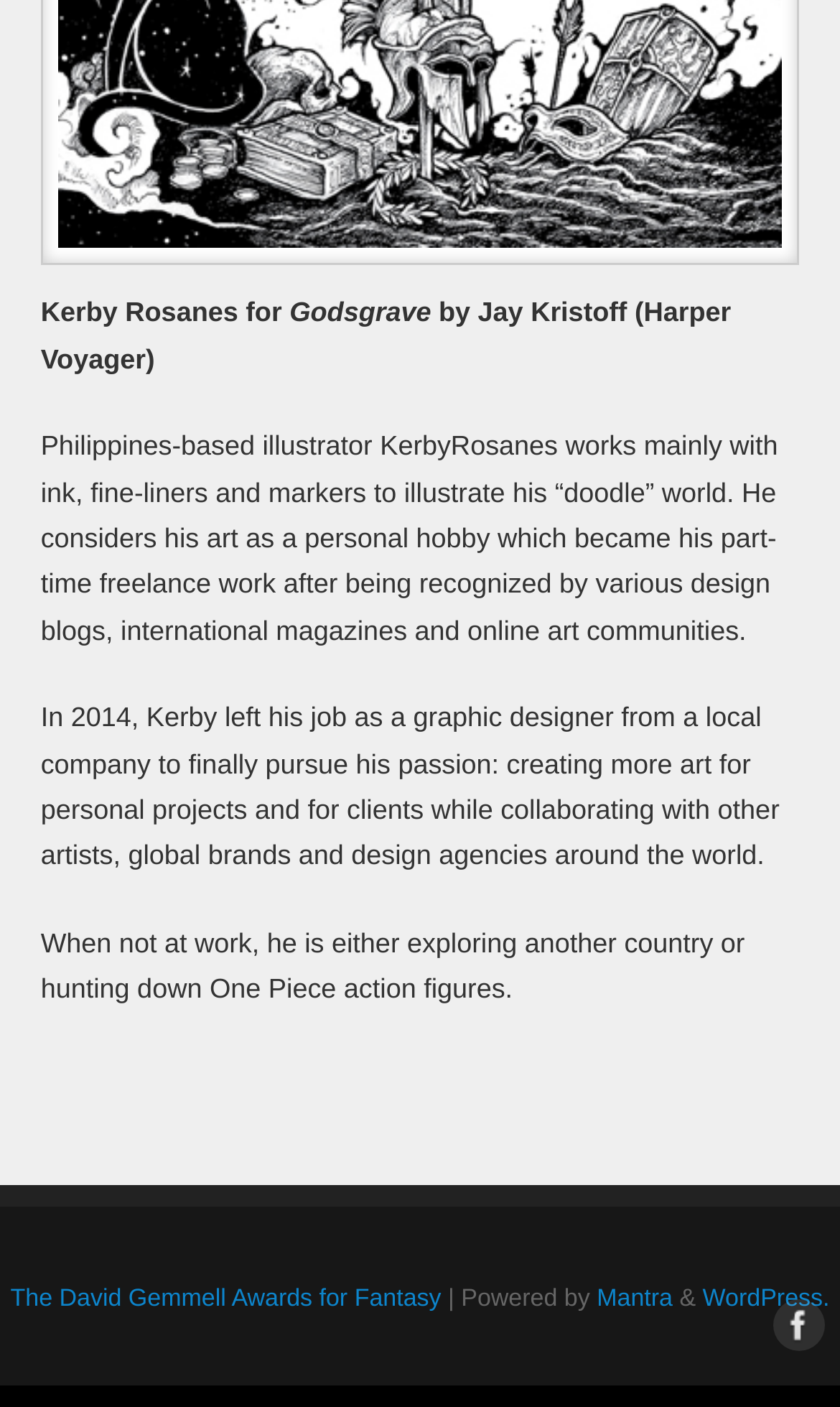What is Kerby Rosanes' profession?
Answer the question using a single word or phrase, according to the image.

Illustrator